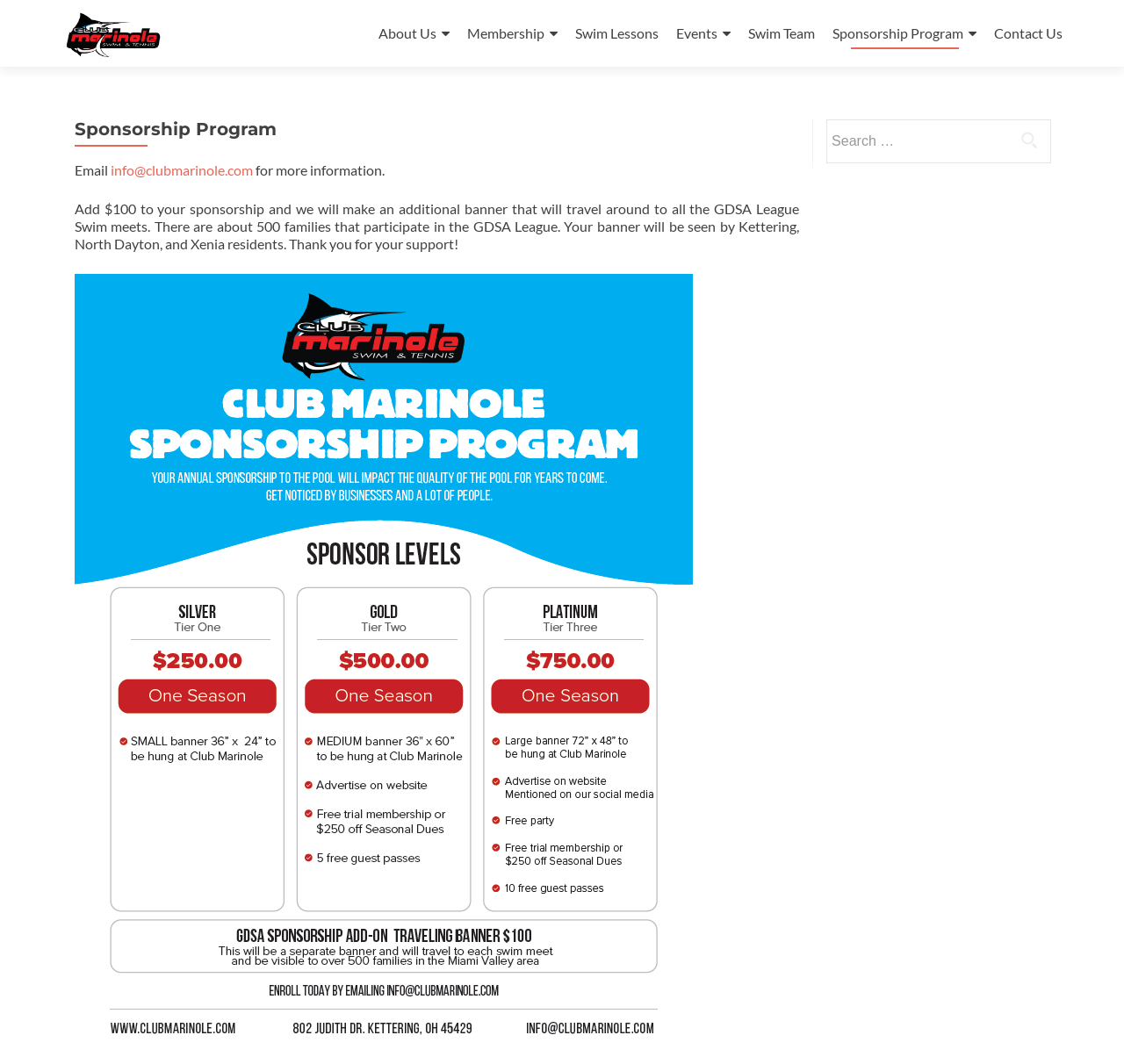Determine the bounding box coordinates for the clickable element to execute this instruction: "Contact Us". Provide the coordinates as four float numbers between 0 and 1, i.e., [left, top, right, bottom].

[0.884, 0.017, 0.945, 0.045]